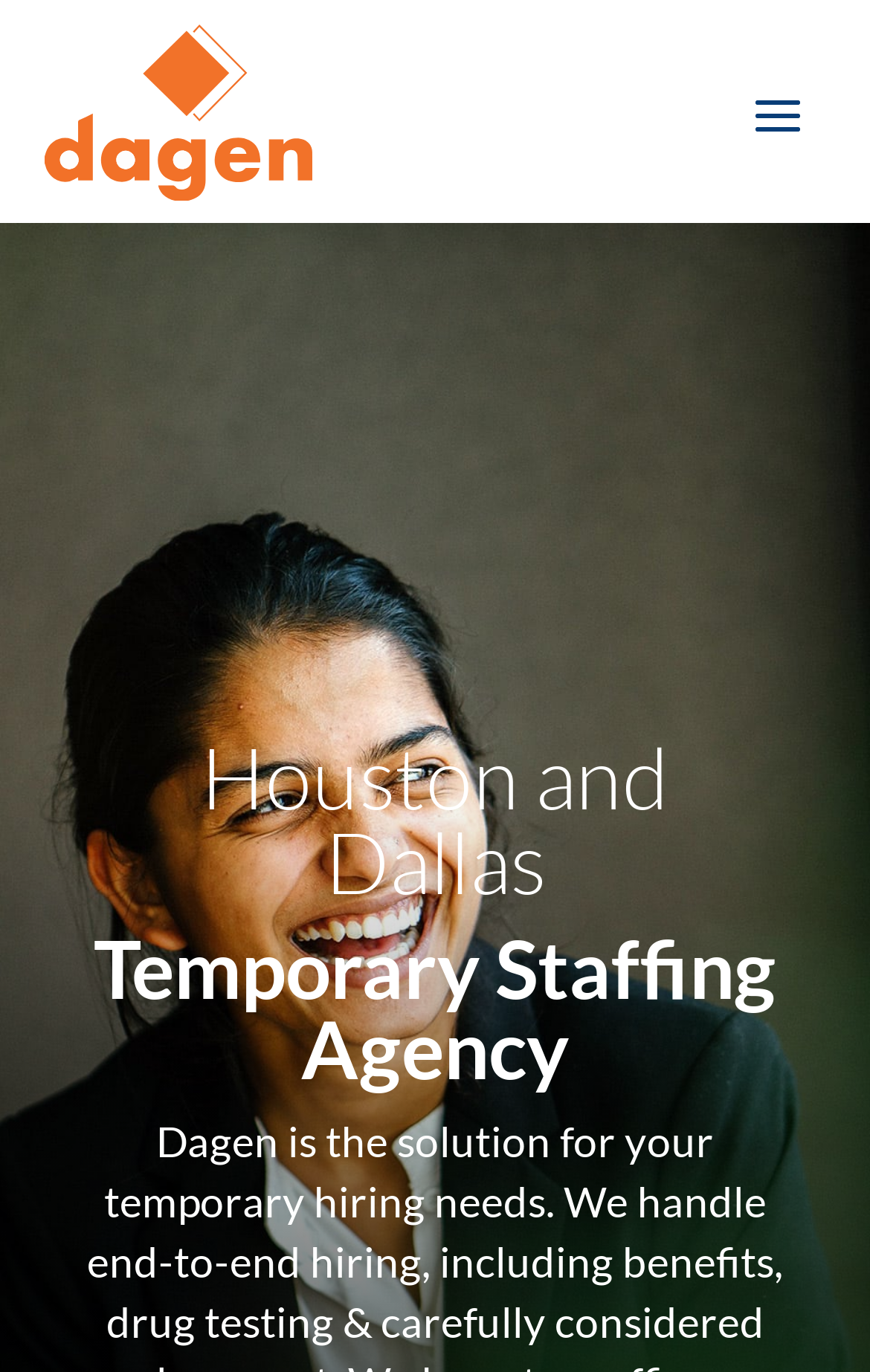Determine the primary headline of the webpage.

Temporary Staffing Agency